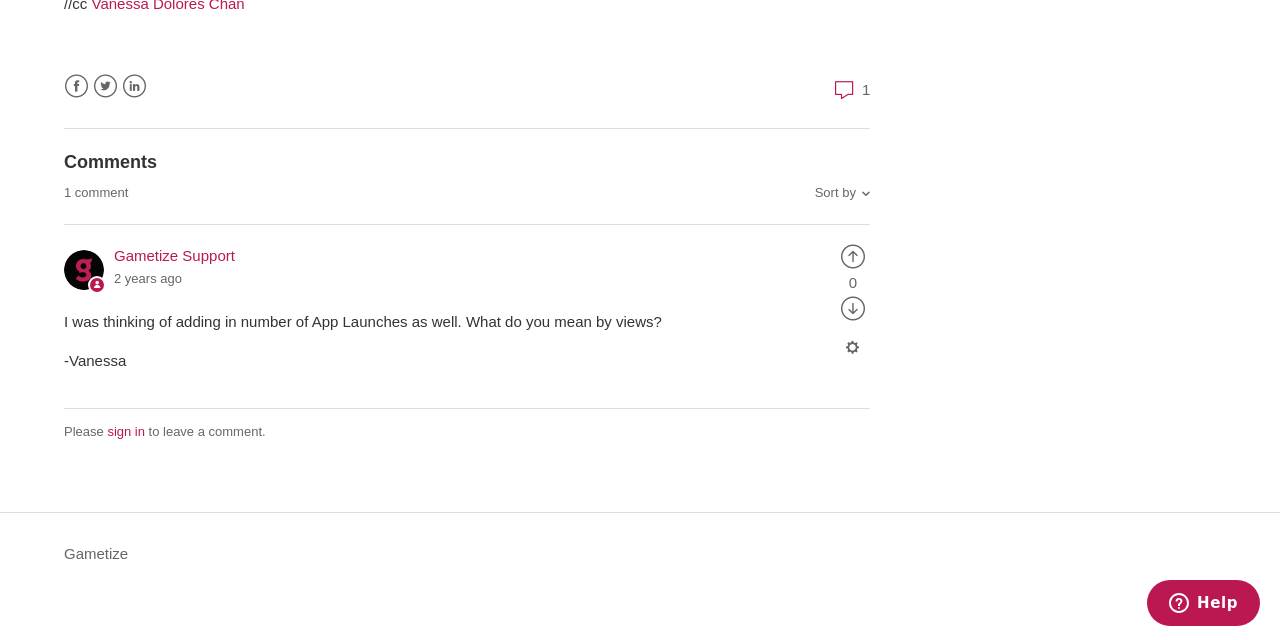Bounding box coordinates are specified in the format (top-left x, top-left y, bottom-right x, bottom-right y). All values are floating point numbers bounded between 0 and 1. Please provide the bounding box coordinate of the region this sentence describes: Facebook

[0.05, 0.115, 0.07, 0.154]